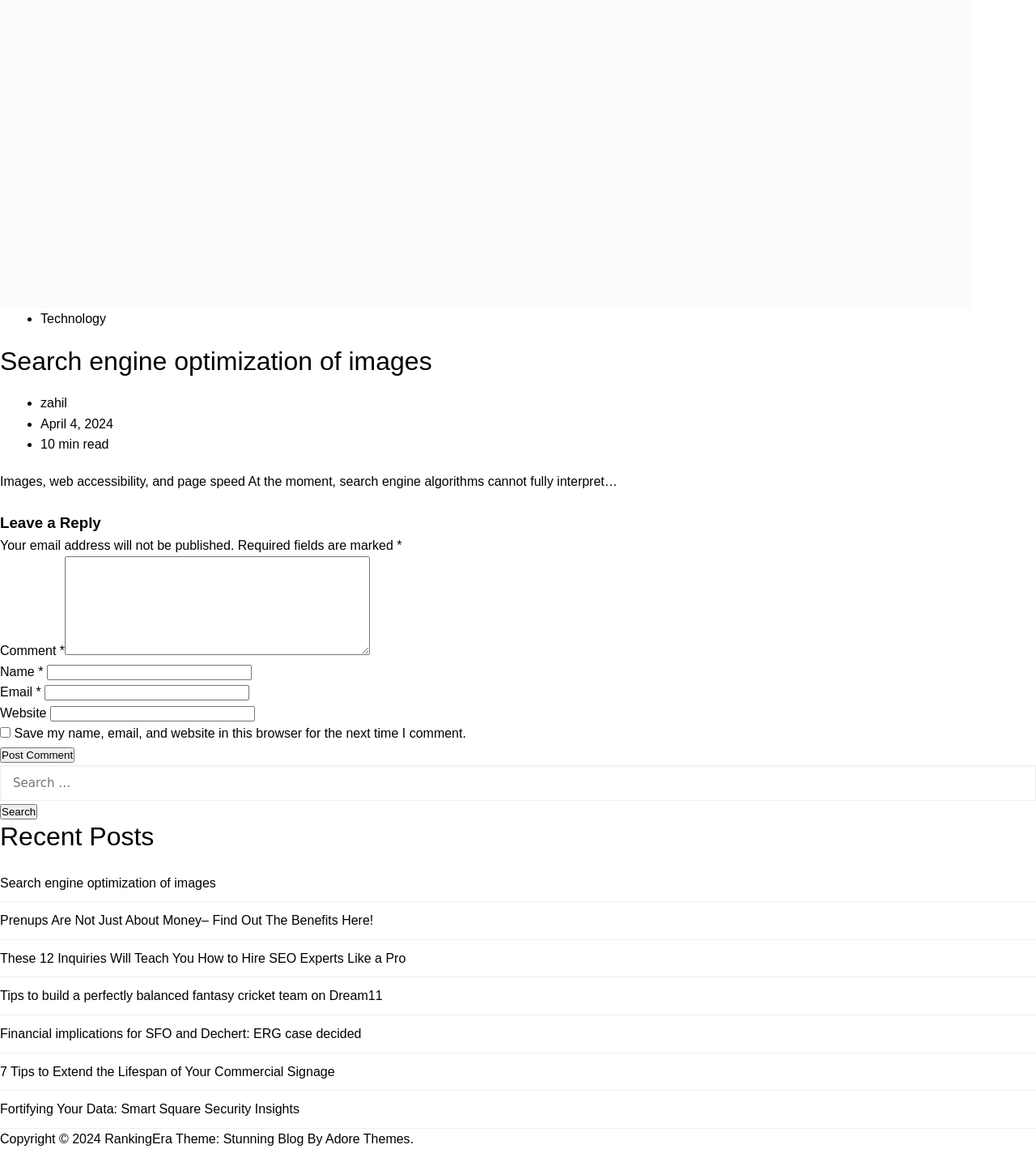What is the date of the article?
Please respond to the question thoroughly and include all relevant details.

The date of the article can be found by looking at the StaticText 'April 4, 2024' which is located below the heading 'Search engine optimization of images', indicating that the article was published on this specific date.